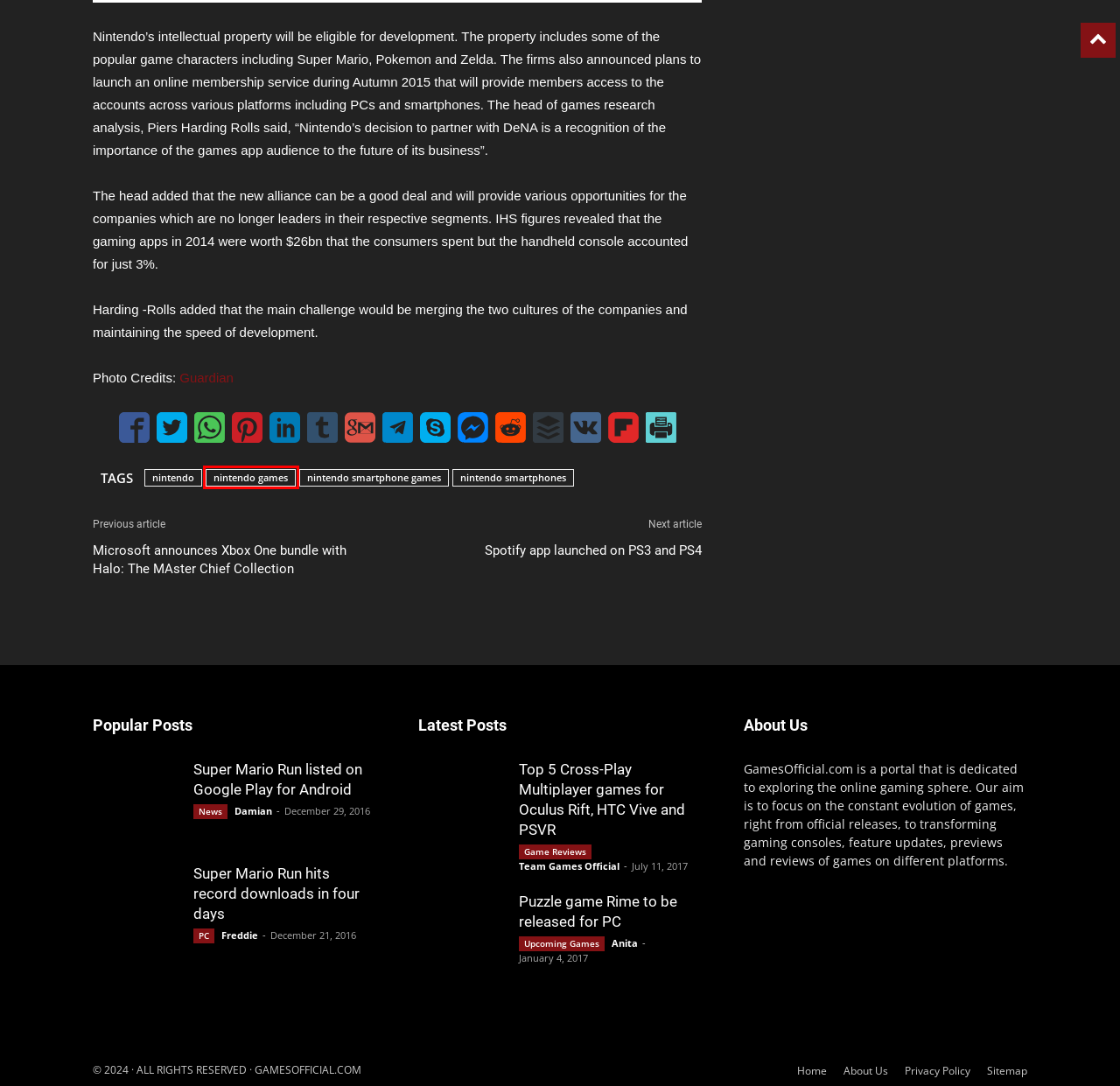You have been given a screenshot of a webpage, where a red bounding box surrounds a UI element. Identify the best matching webpage description for the page that loads after the element in the bounding box is clicked. Options include:
A. Gamesofficial | About us
B. Gamesofficial | Privacy-policy
C. nintendo games Archives - Latest & Upcoming Games Reviews | Gamesofficial.com
D. Best Upcoming Games in 2015 | Gamesofficial.com
E. Top 5 Cross-Play Multiplayer games for Oculus Rift, HTC Vive and PSVR
F. Buffer - Publishing
G. Team Games Official, Author at Latest & Upcoming Games Reviews | Gamesofficial.com
H. Freddie, Author at Latest & Upcoming Games Reviews | Gamesofficial.com

C